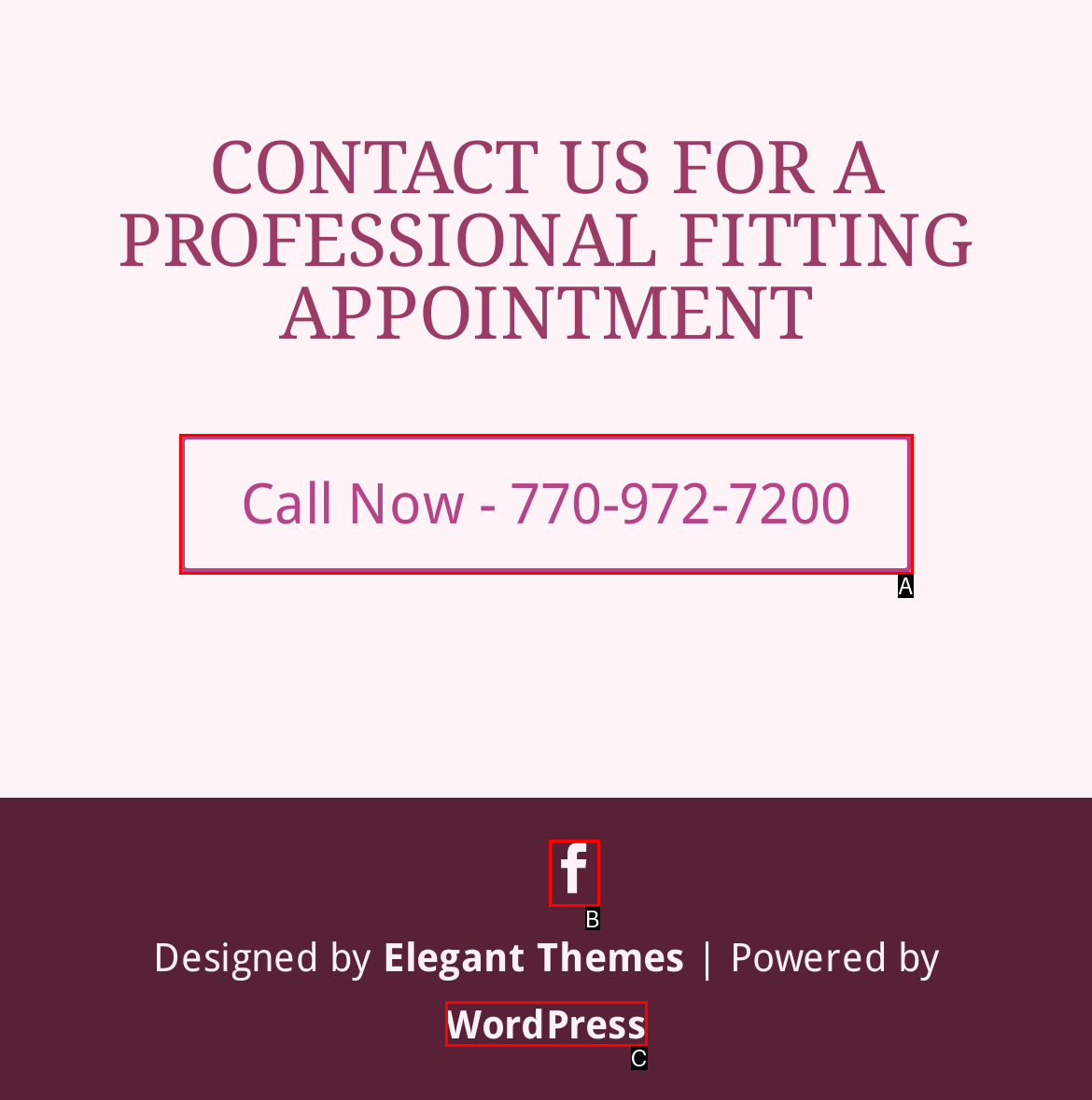Tell me which one HTML element best matches the description: Facebook Answer with the option's letter from the given choices directly.

B